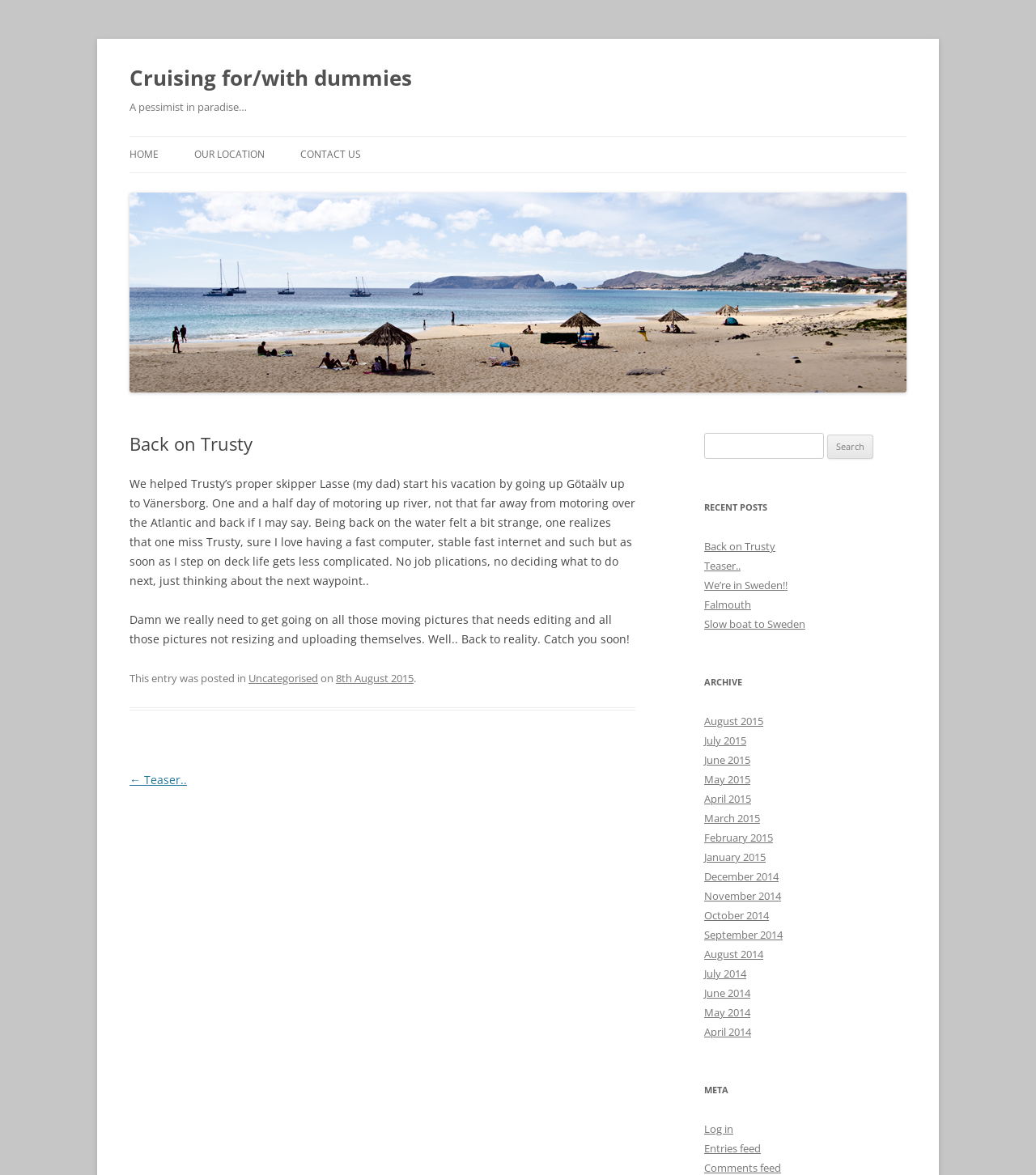Please answer the following question using a single word or phrase: 
What is the author's feeling about being back on the water?

It feels less complicated